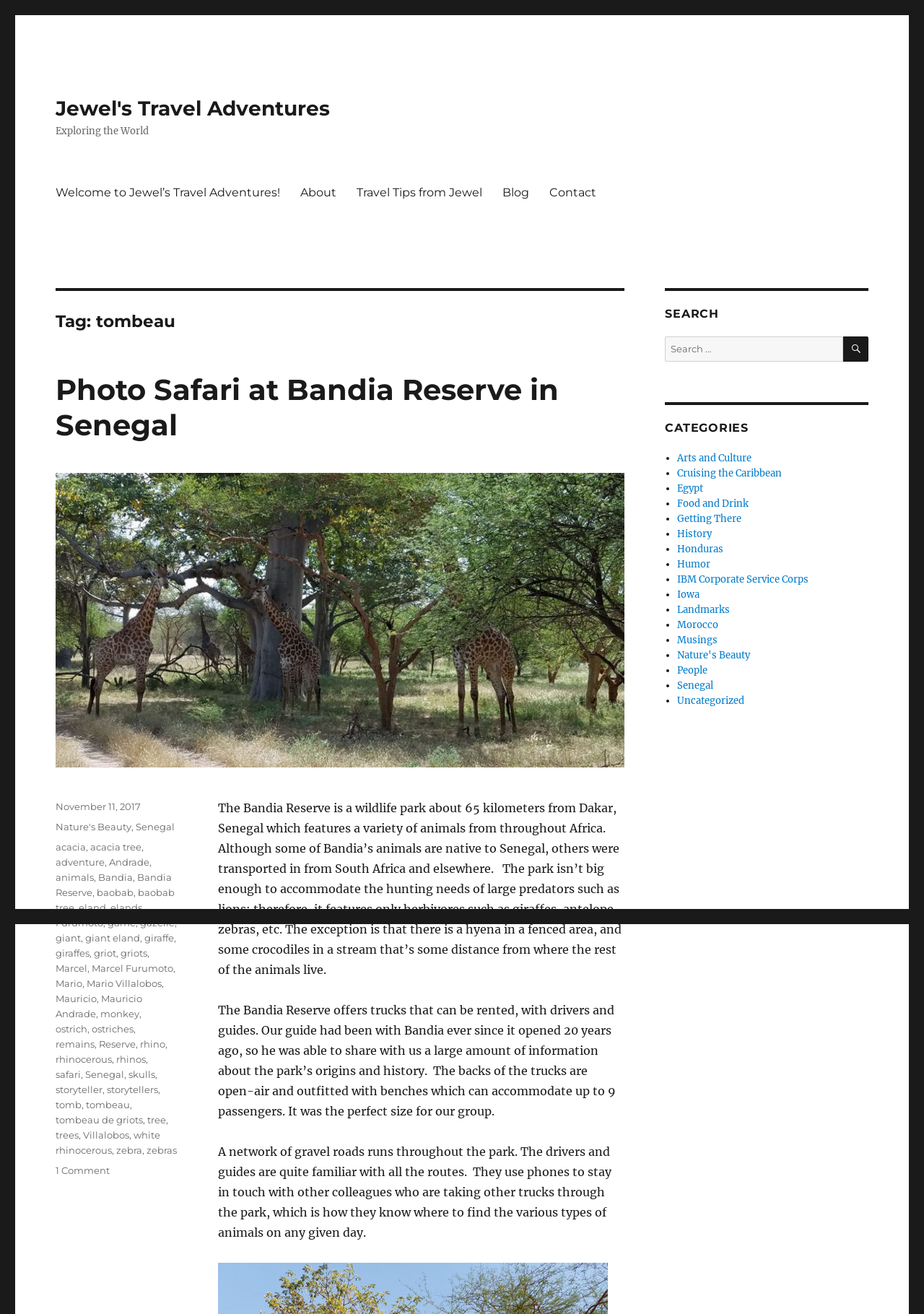Respond with a single word or phrase:
What type of animals can be found in the Bandia Reserve?

Herbivores